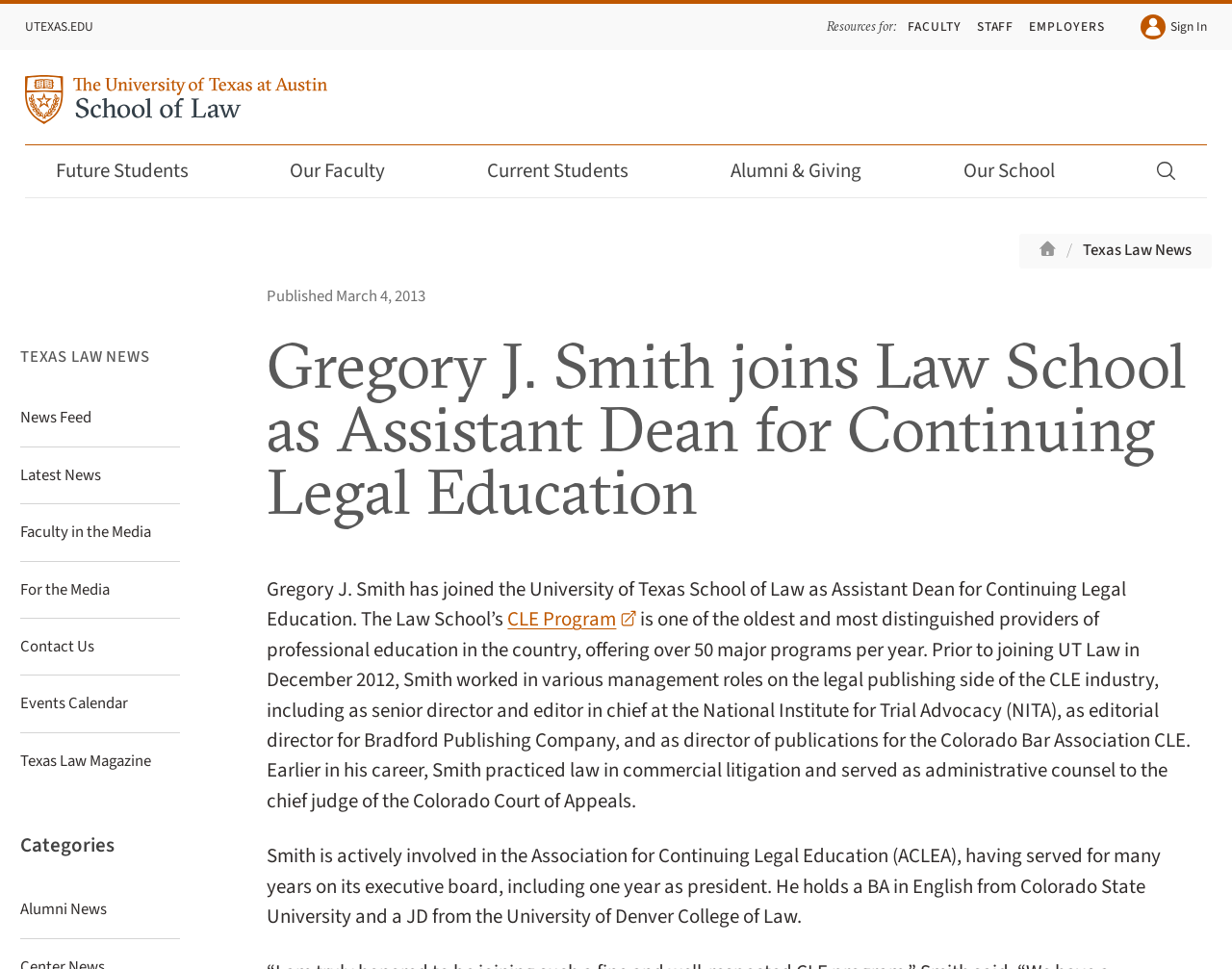Please specify the bounding box coordinates of the clickable region to carry out the following instruction: "Click on the 'Toggle Search' button". The coordinates should be four float numbers between 0 and 1, in the format [left, top, right, bottom].

[0.926, 0.155, 0.967, 0.198]